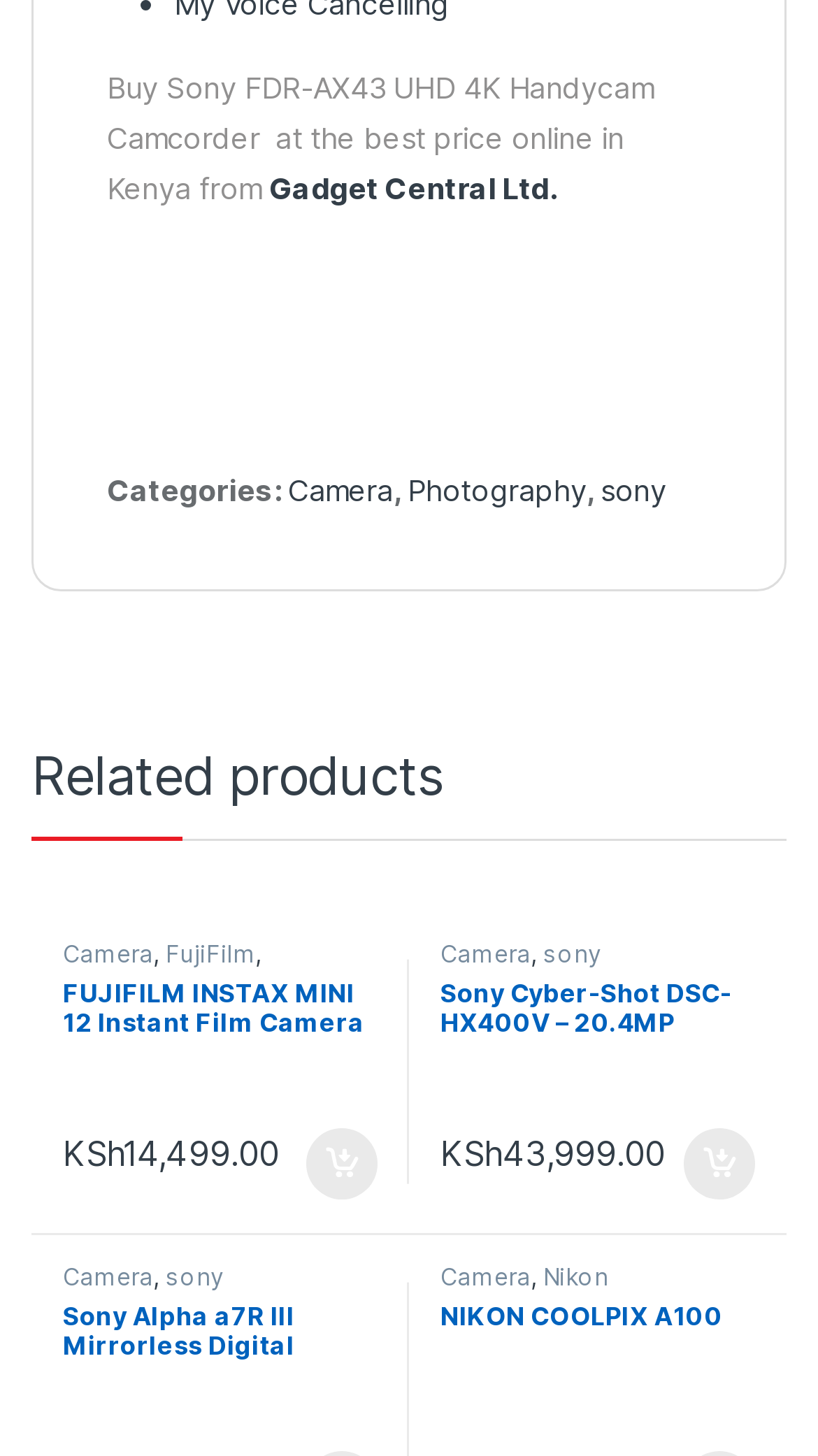Answer the question using only one word or a concise phrase: How many categories are listed?

3